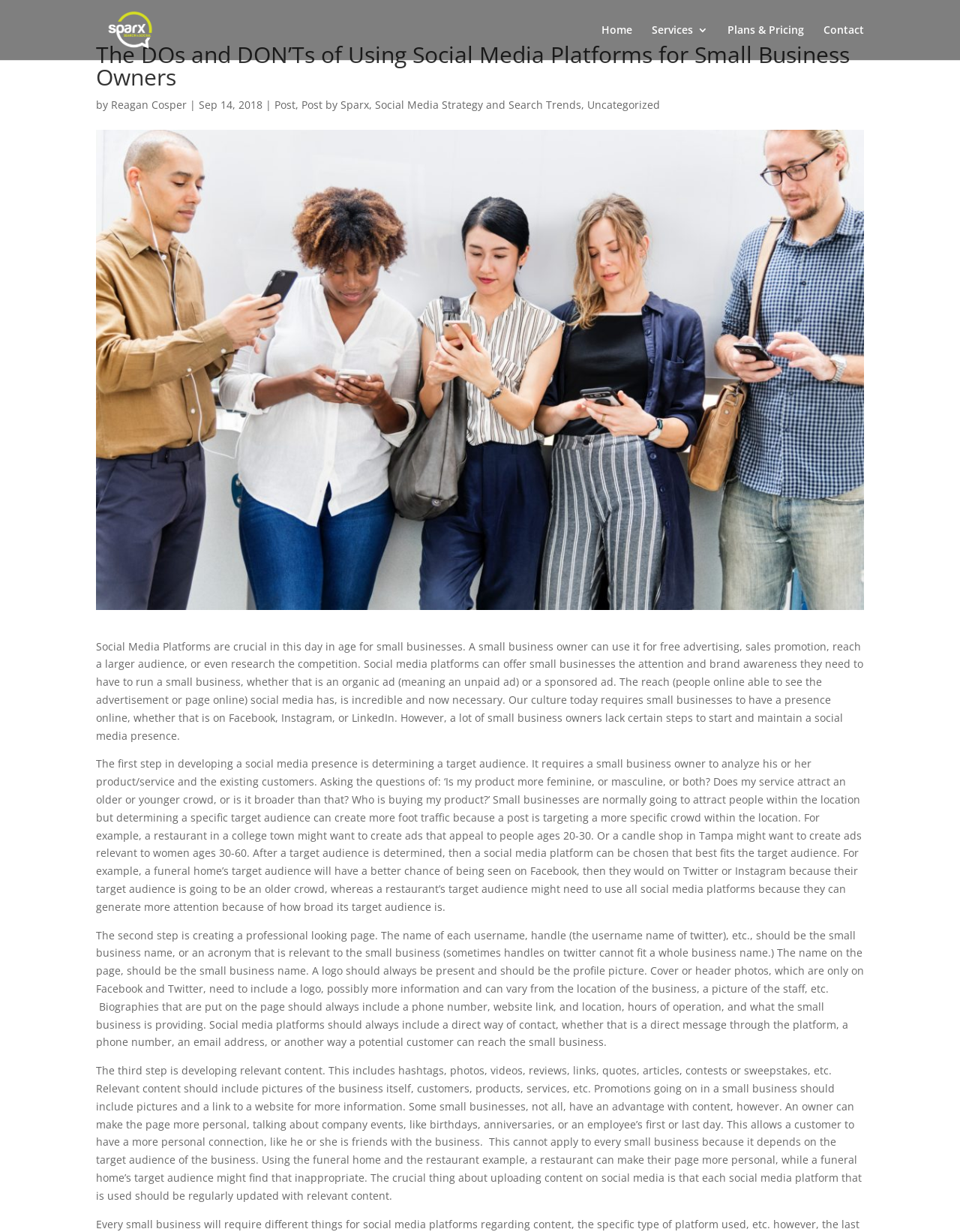Why is it important to regularly update social media content?
Please provide a single word or phrase as your answer based on the screenshot.

To maintain a presence